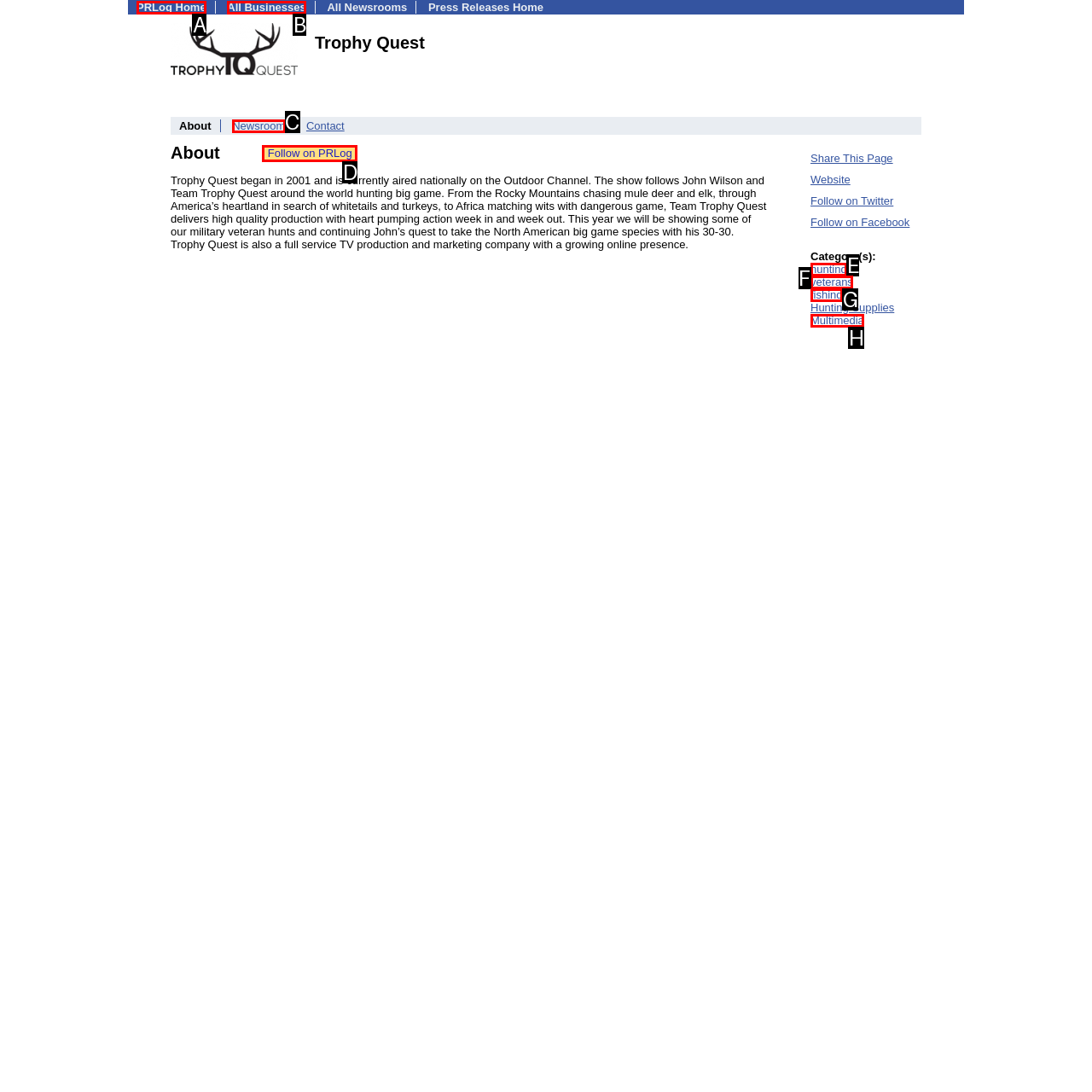Specify which UI element should be clicked to accomplish the task: Follow on PRLog. Answer with the letter of the correct choice.

D